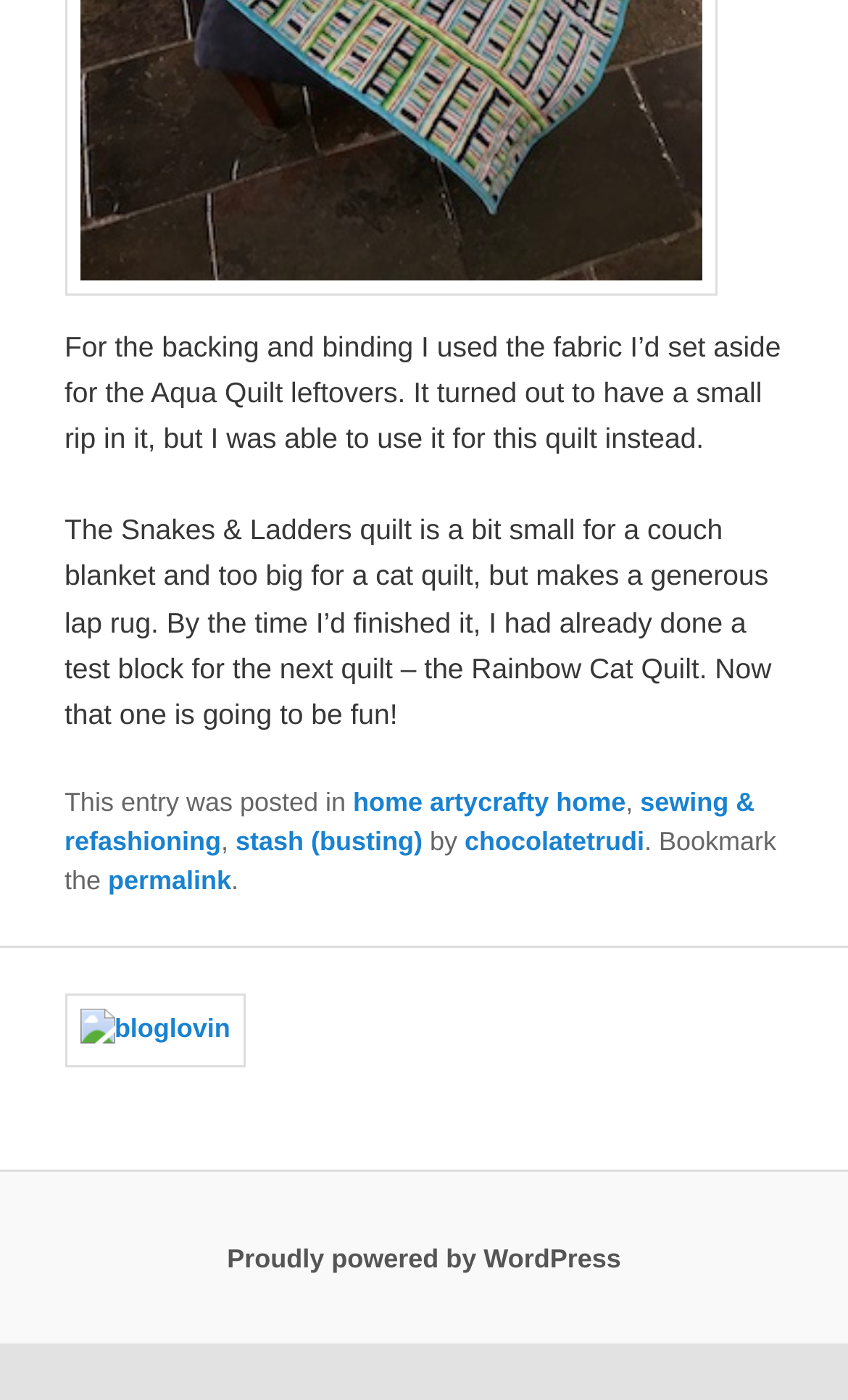Answer the question below in one word or phrase:
What is the next quilt project mentioned in the blog post?

Rainbow Cat Quilt